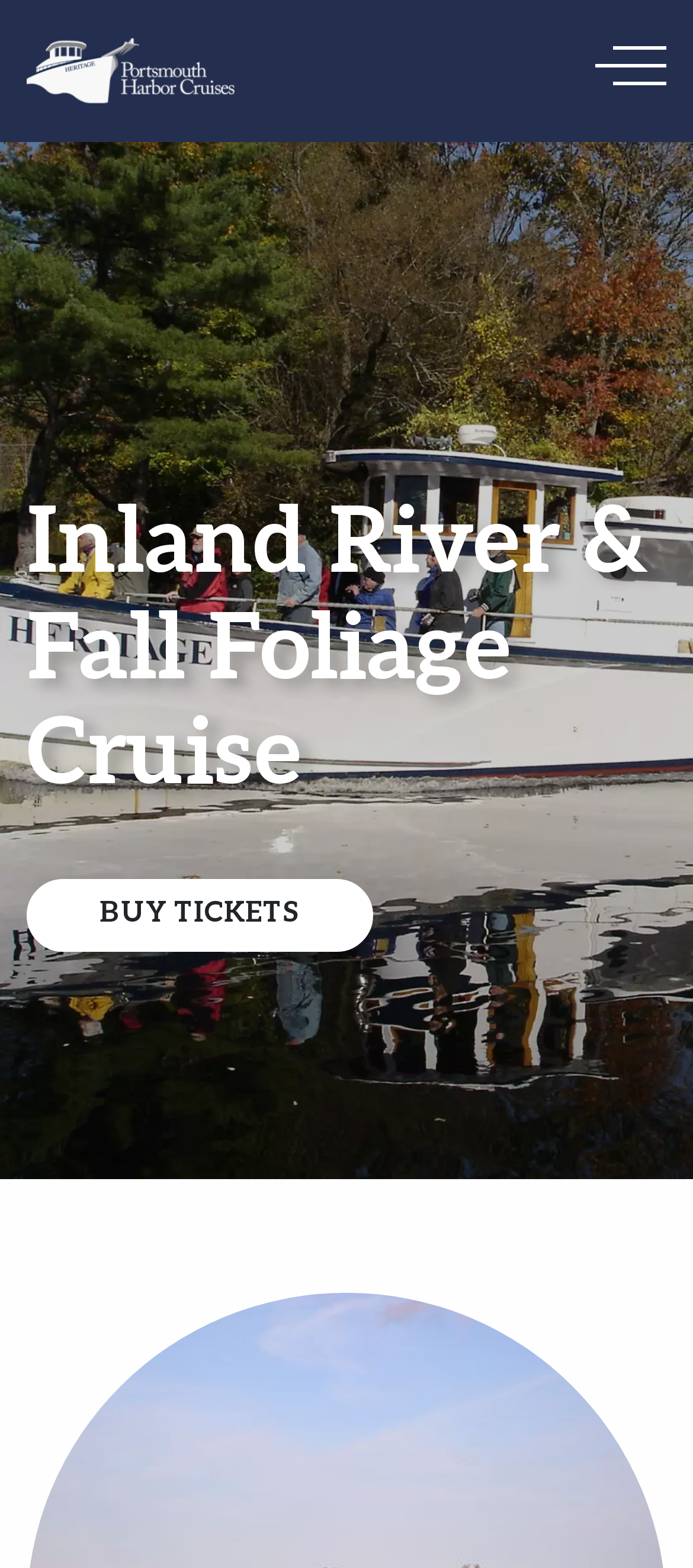Identify the main title of the webpage and generate its text content.

Inland River & Fall Foliage Cruise